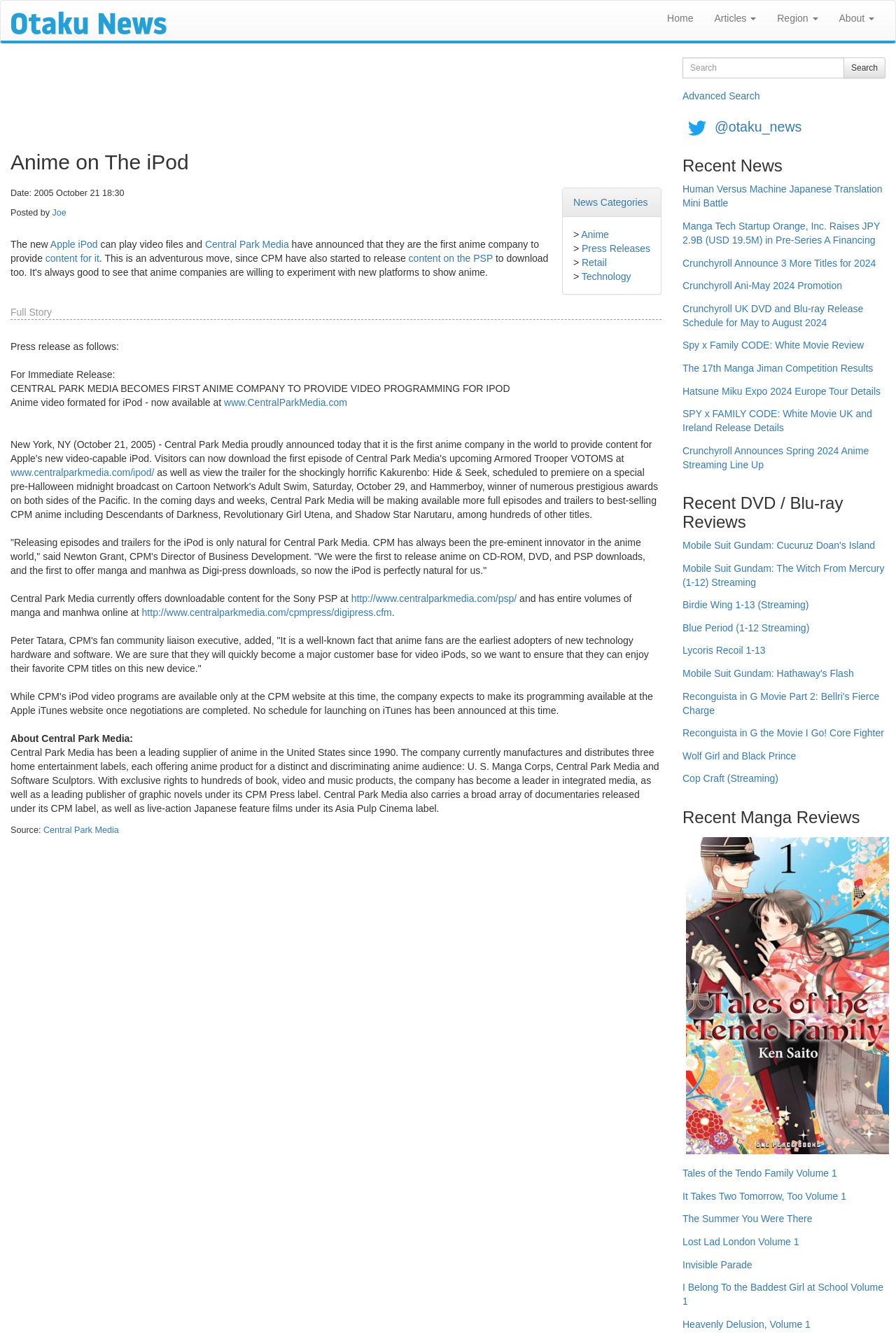Utilize the information from the image to answer the question in detail:
What is the name of the website?

The name of the website can be found at the top left corner of the webpage, where it says 'Otaku News: Anime on The iPod'.